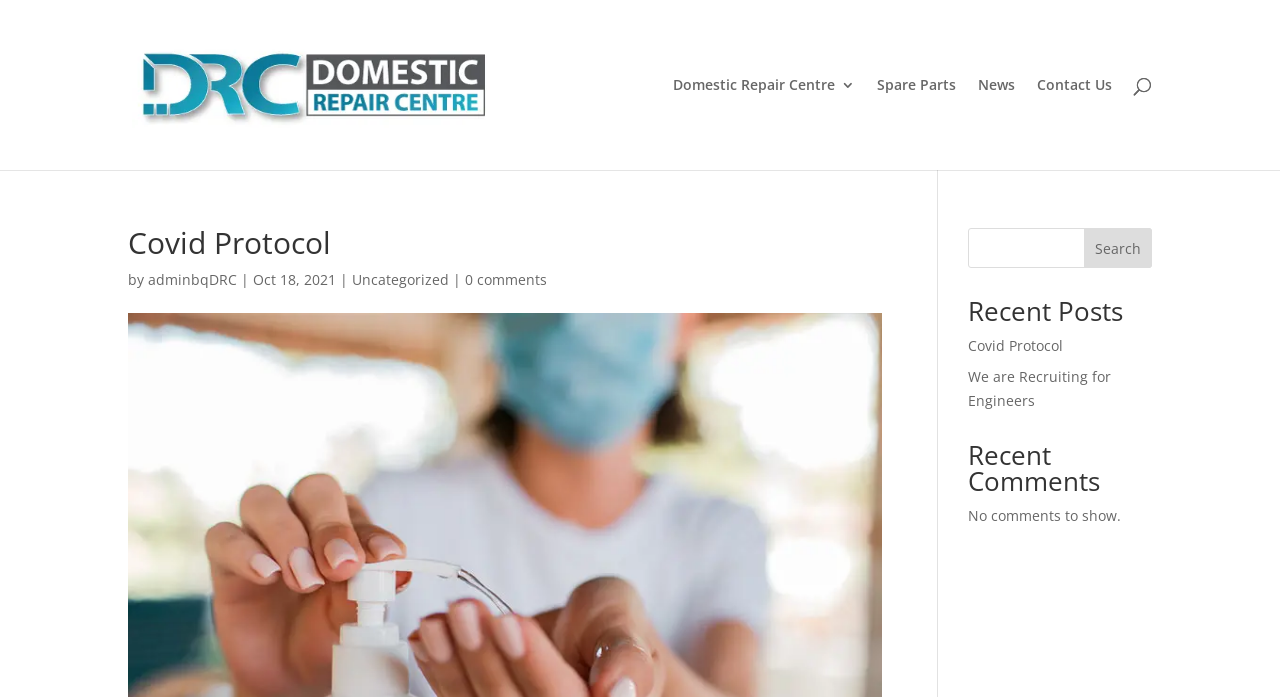Specify the bounding box coordinates of the region I need to click to perform the following instruction: "click Search". The coordinates must be four float numbers in the range of 0 to 1, i.e., [left, top, right, bottom].

[0.847, 0.327, 0.9, 0.385]